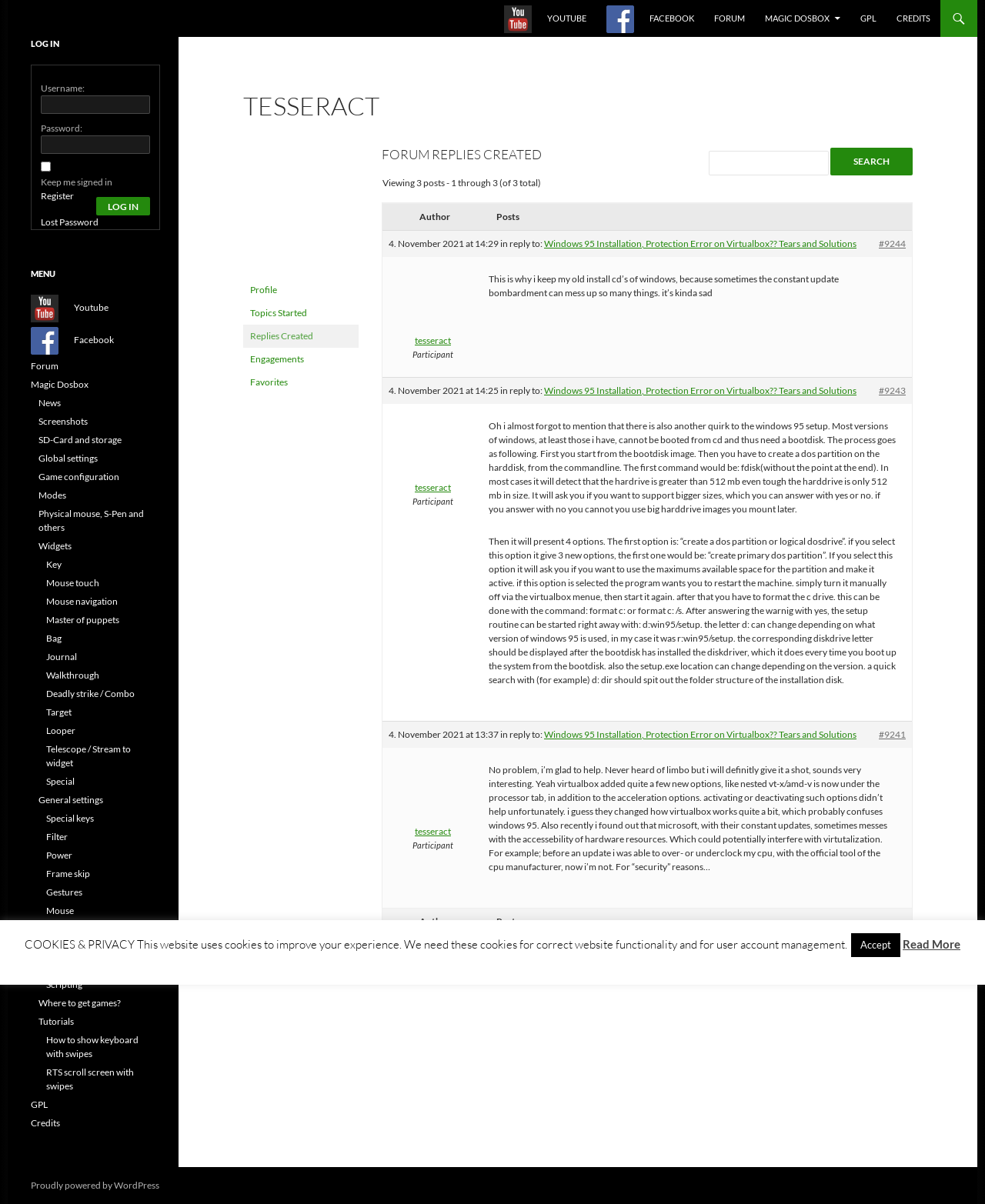How many posts are being viewed?
Could you give a comprehensive explanation in response to this question?

The number of posts being viewed can be found in the static text 'Viewing 3 posts - 1 through 3 (of 3 total)' which is located at the top of the webpage.